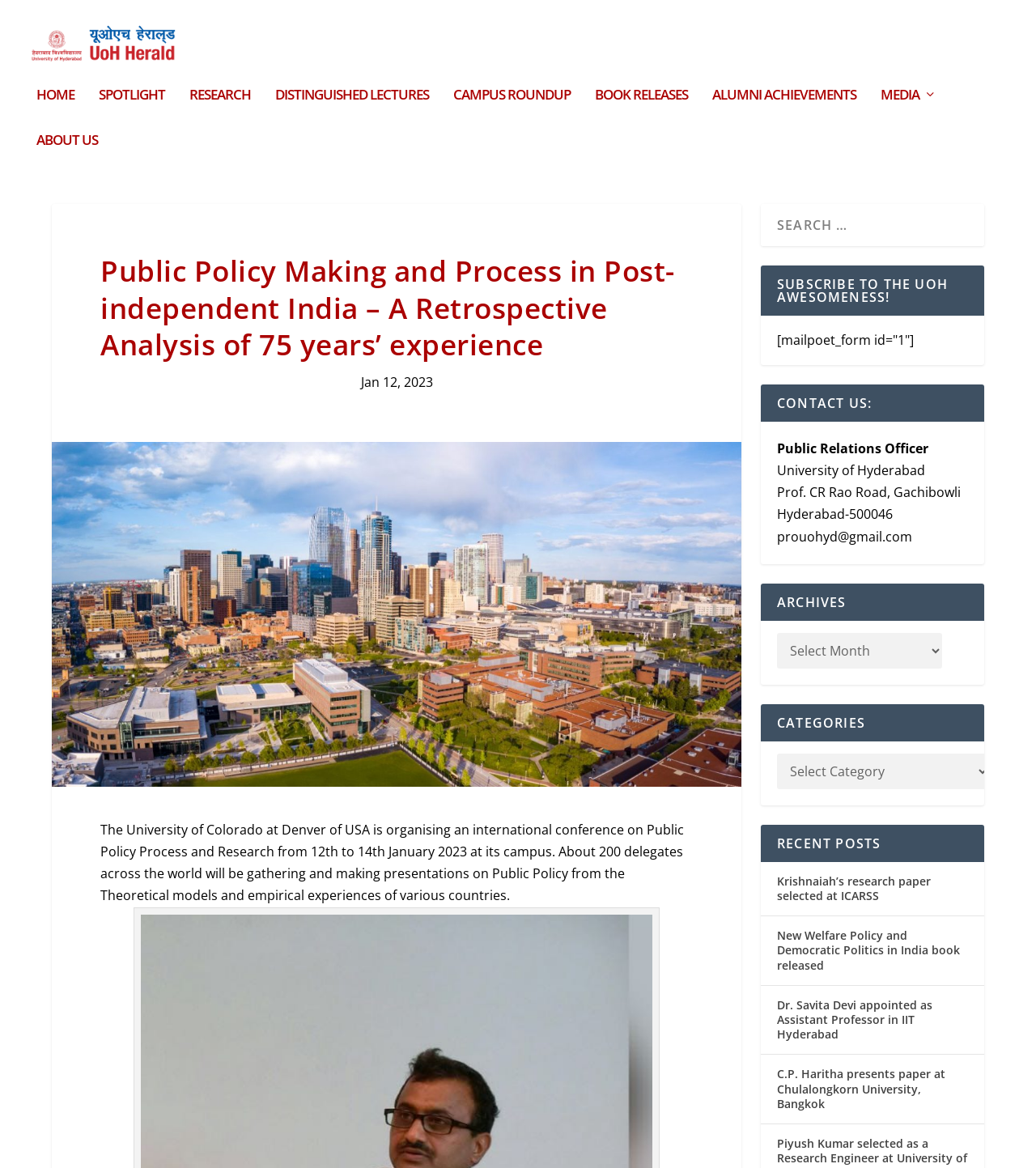Please identify the primary heading on the webpage and return its text.

Public Policy Making and Process in Post-independent India – A Retrospective Analysis of 75 years’ experience